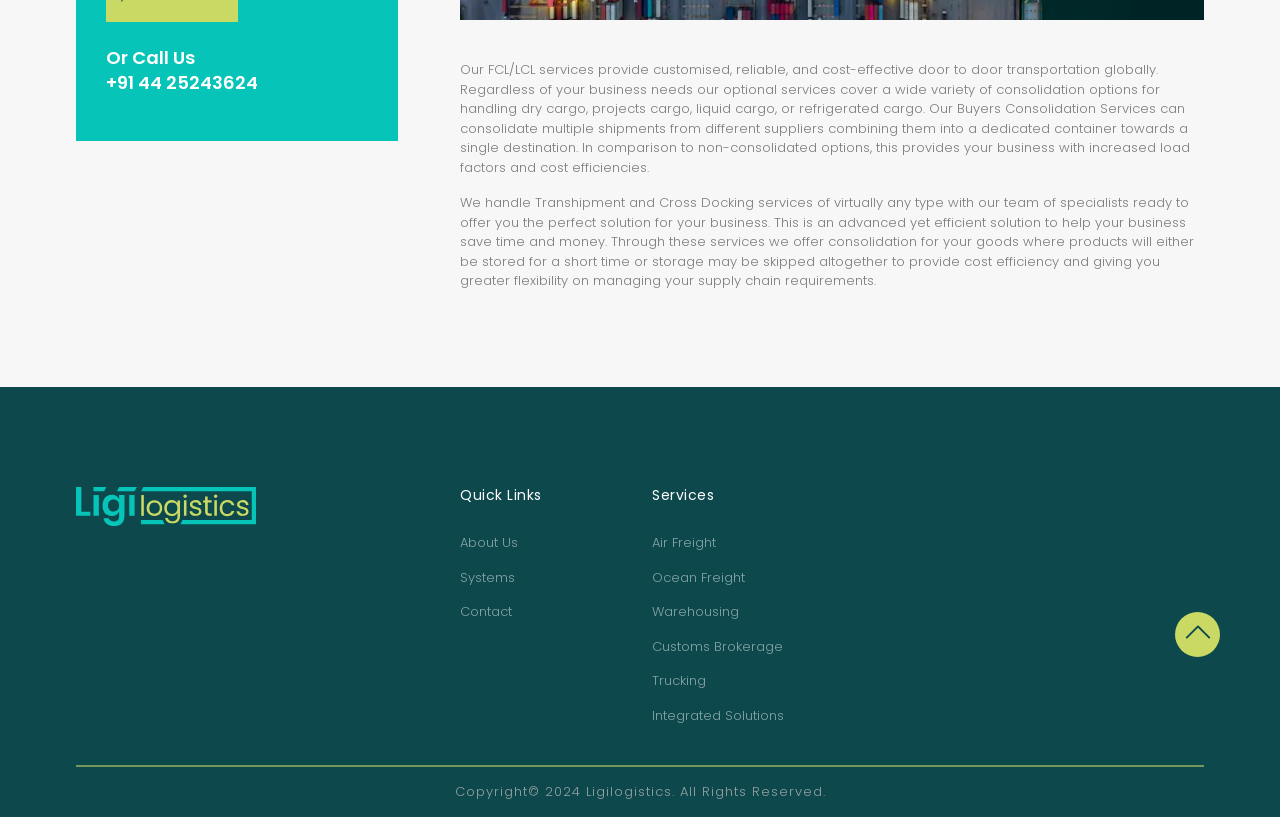What type of cargo can be handled by the company?
Answer briefly with a single word or phrase based on the image.

dry, projects, liquid, refrigerated